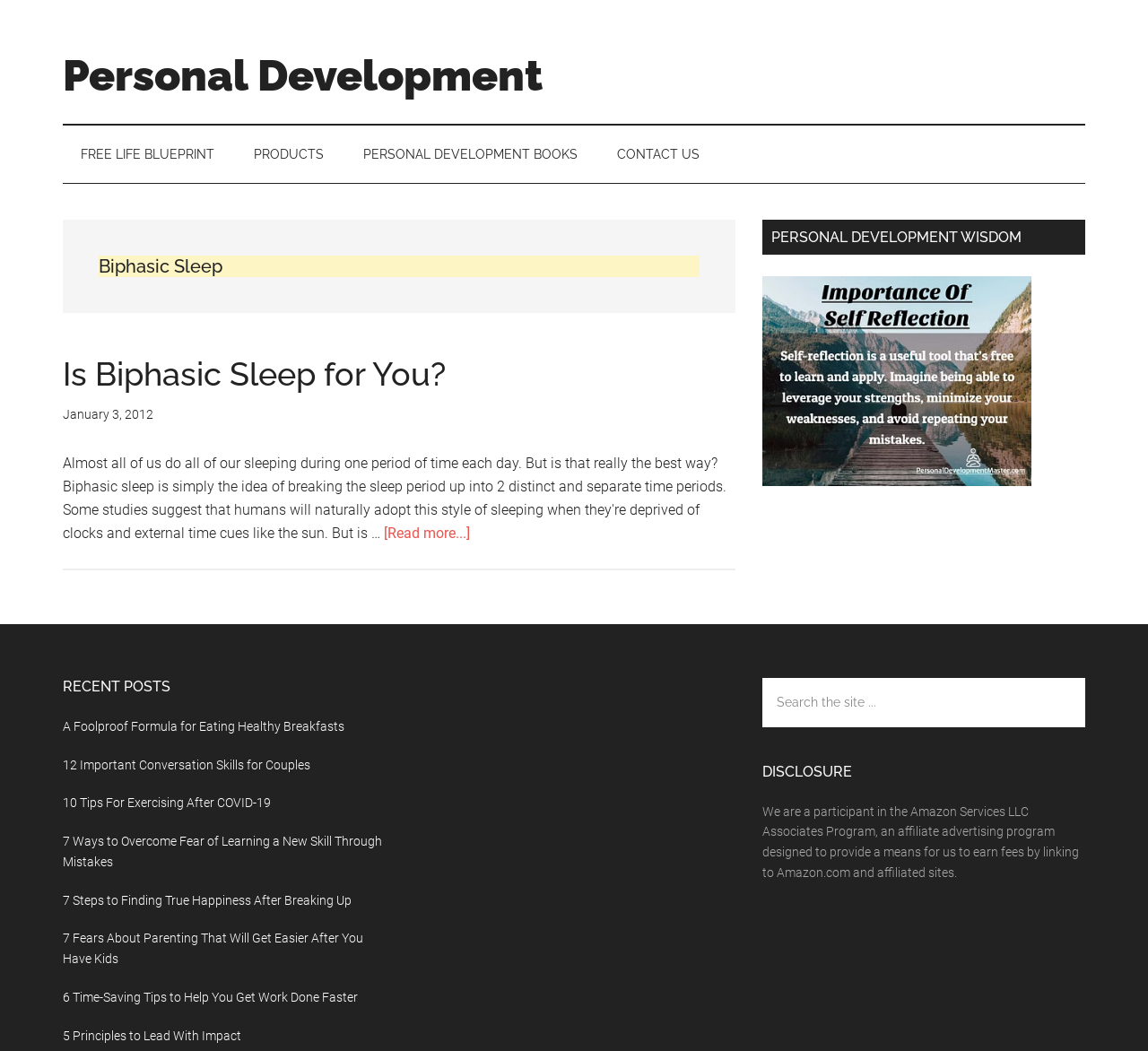Can you find the bounding box coordinates for the element that needs to be clicked to execute this instruction: "Read more about 'Is Biphasic Sleep for You?'"? The coordinates should be given as four float numbers between 0 and 1, i.e., [left, top, right, bottom].

[0.334, 0.499, 0.409, 0.515]